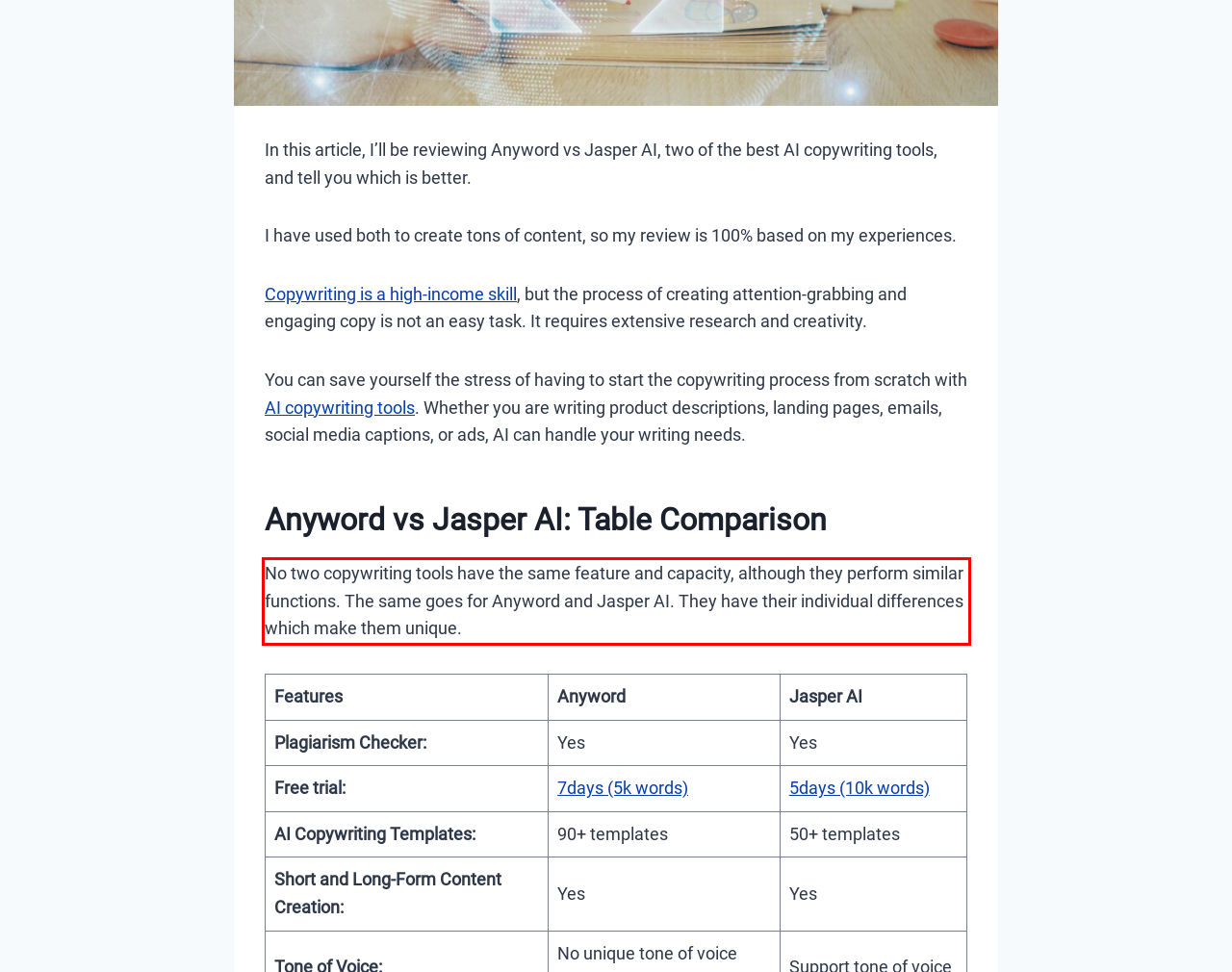Examine the screenshot of the webpage, locate the red bounding box, and perform OCR to extract the text contained within it.

No two copywriting tools have the same feature and capacity, although they perform similar functions. The same goes for Anyword and Jasper AI. They have their individual differences which make them unique.